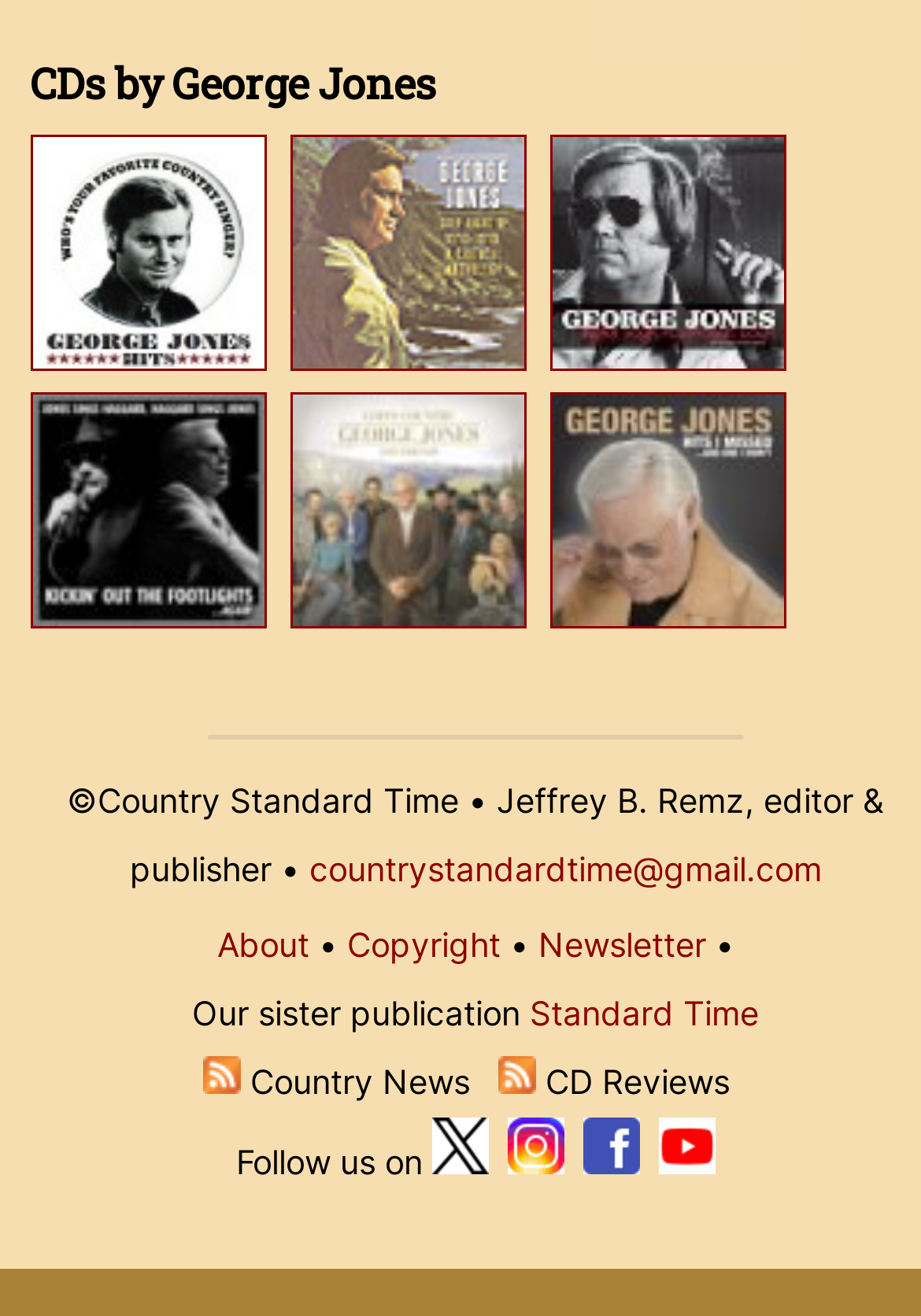Extract the bounding box coordinates for the UI element described by the text: "About". The coordinates should be in the form of [left, top, right, bottom] with values between 0 and 1.

[0.236, 0.703, 0.336, 0.733]